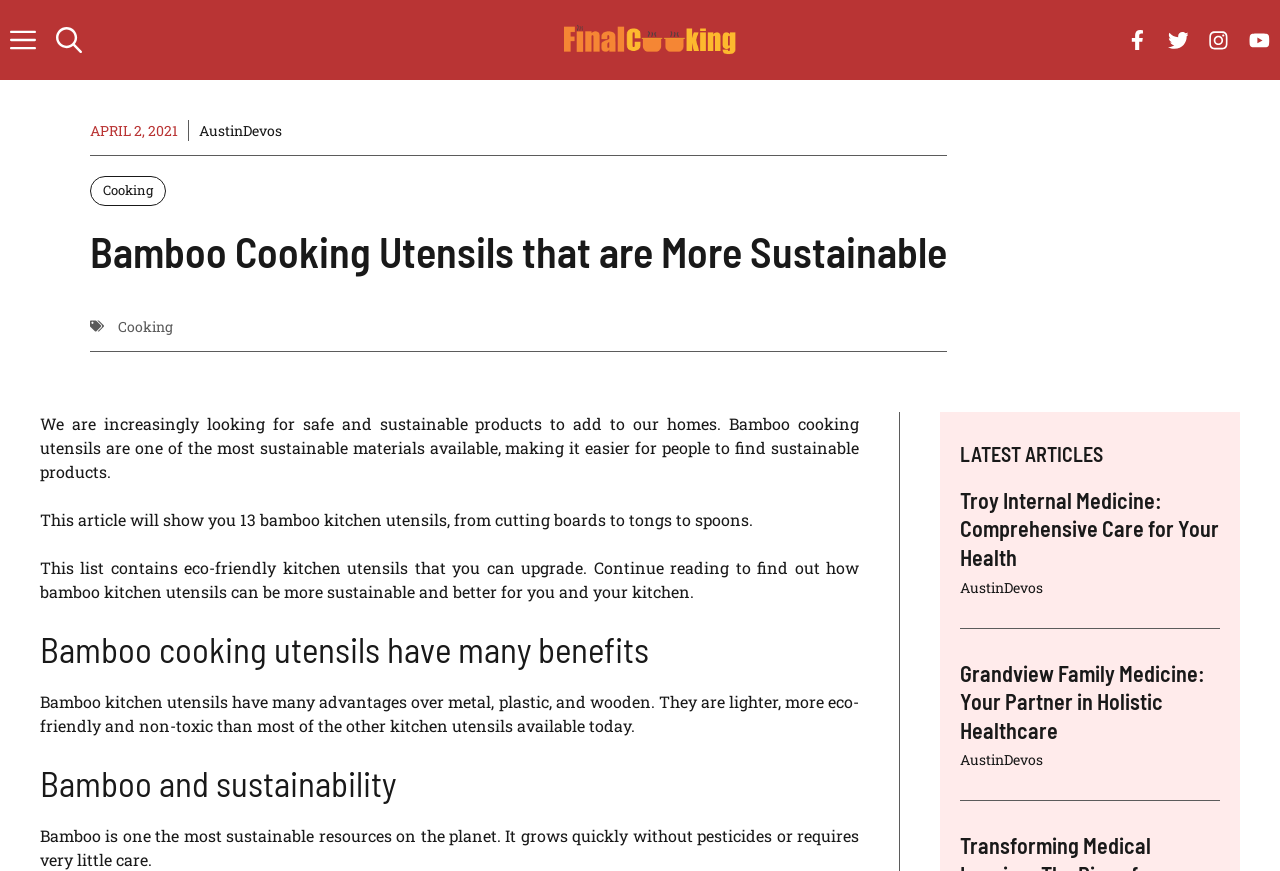What is the category of the latest articles section?
Refer to the image and offer an in-depth and detailed answer to the question.

The latest articles section appears to be categorized under health, as the two article titles mentioned, 'Troy Internal Medicine: Comprehensive Care for Your Health' and 'Grandview Family Medicine: Your Partner in Holistic Healthcare', are related to health and medicine.